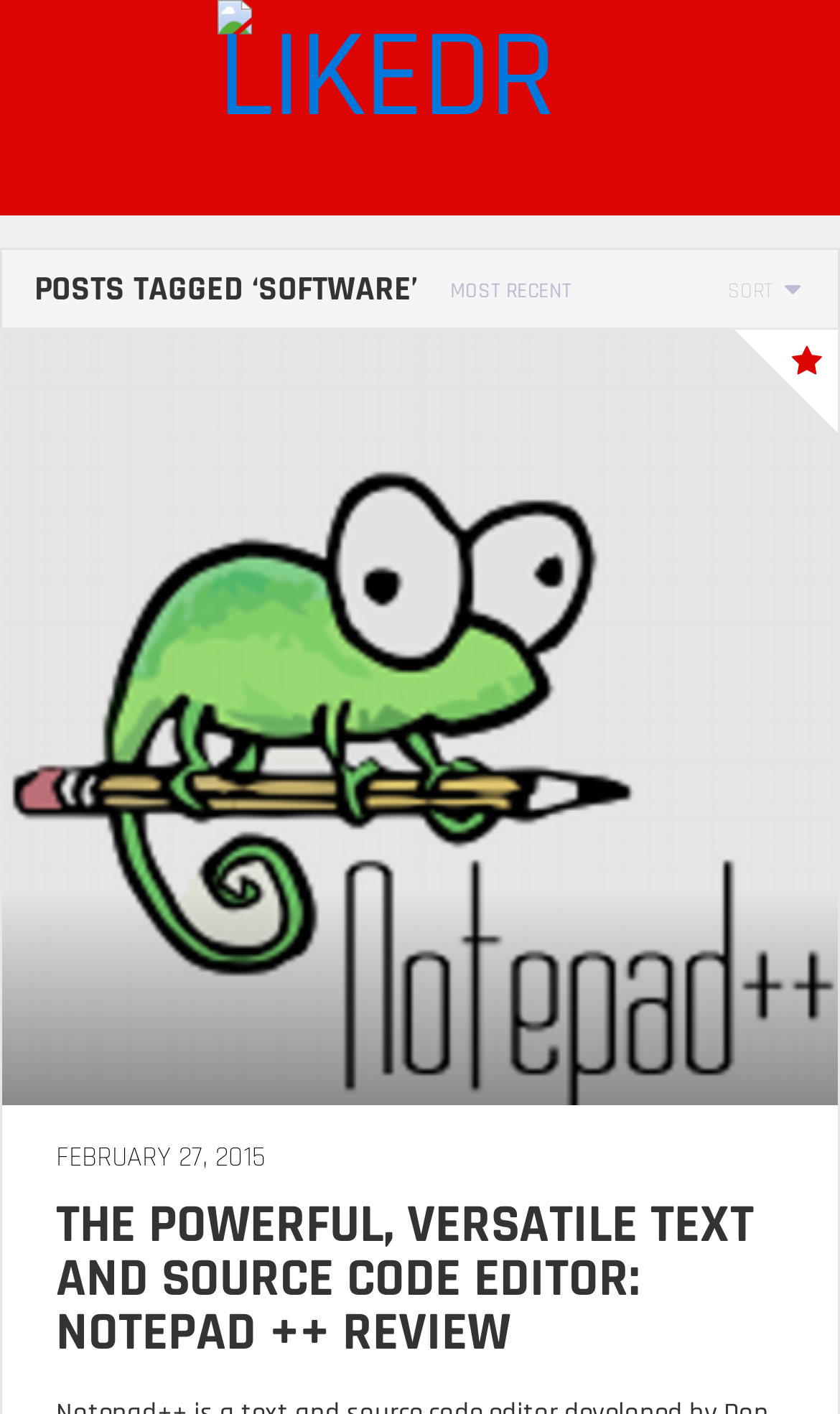How are the posts sorted by default?
Based on the image, provide your answer in one word or phrase.

Most recent